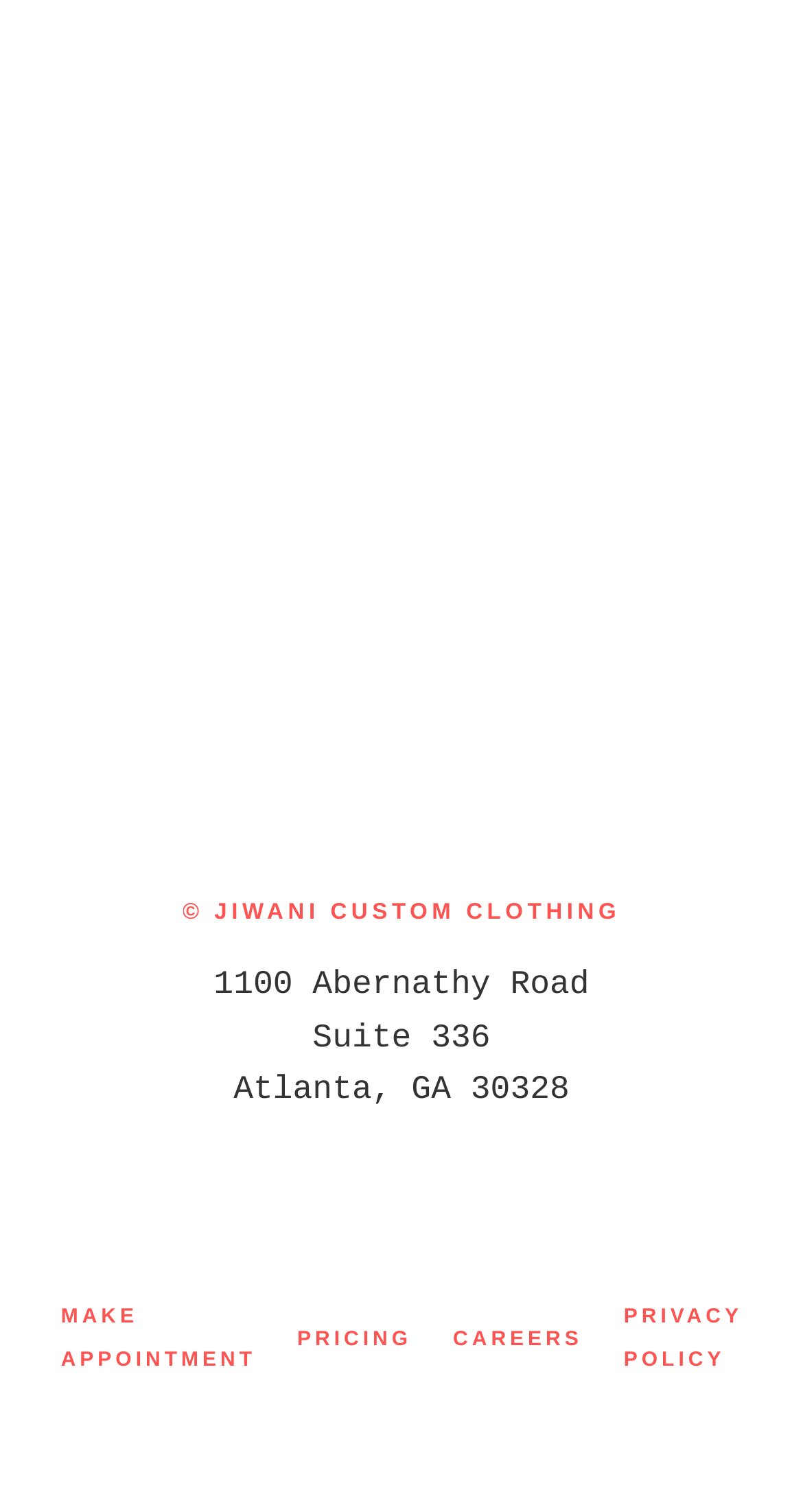What is the suite number of the company?
Based on the image, answer the question with as much detail as possible.

The suite number can be found in the StaticText element, which is 'Suite 336'. This is likely the specific suite number of the company's physical address.